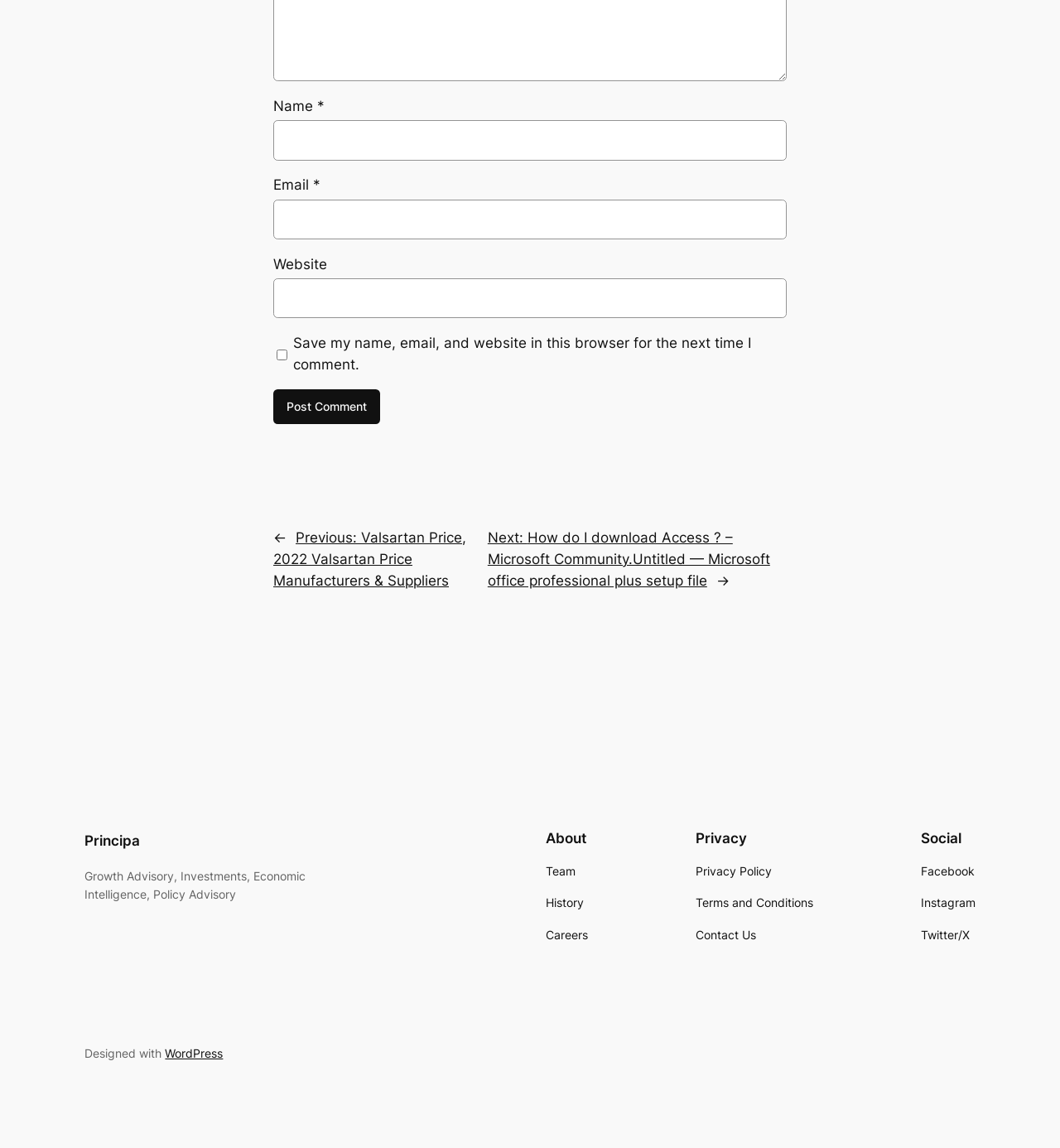What is the label of the first text box?
Examine the image and give a concise answer in one word or a short phrase.

Name